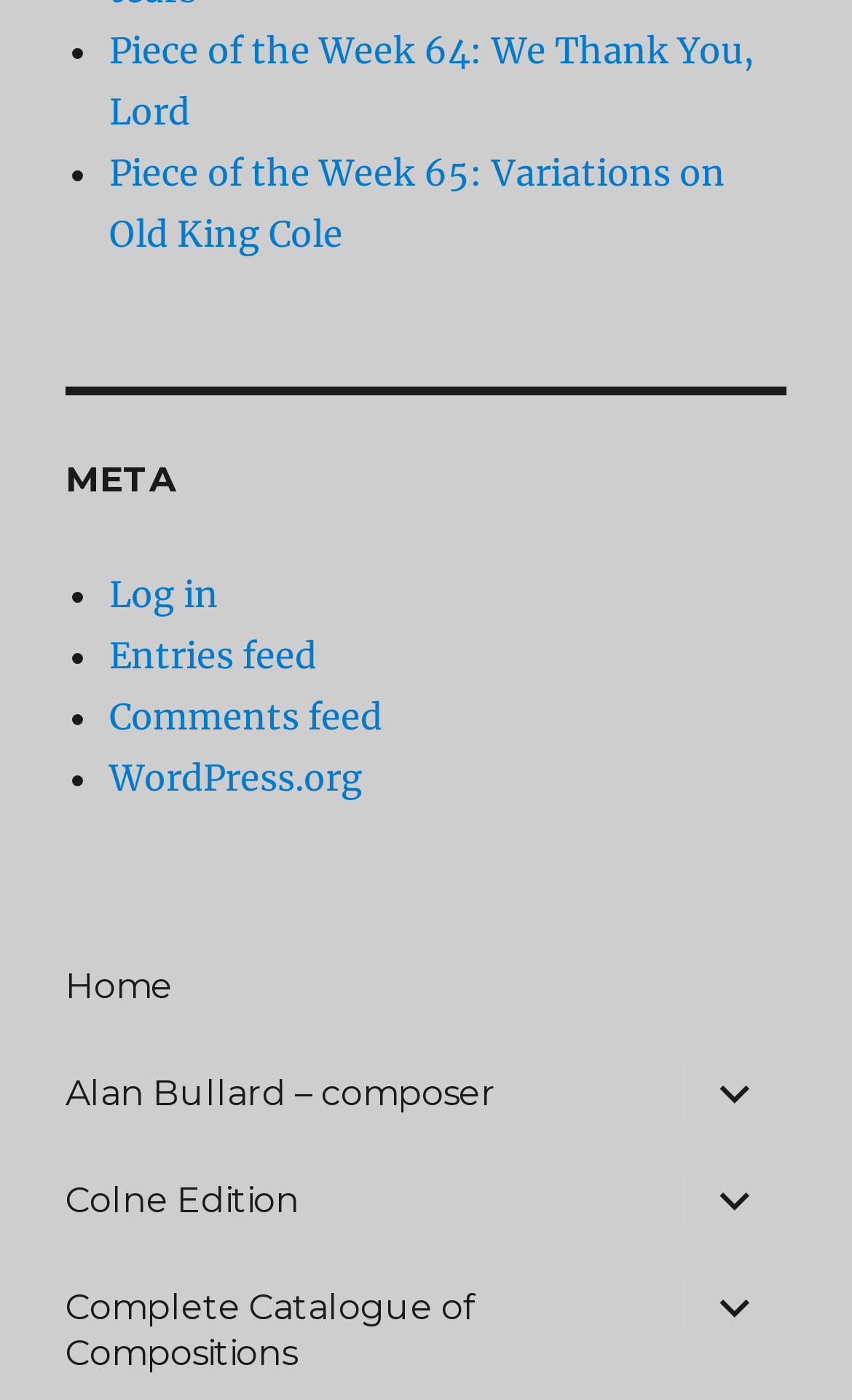Find the bounding box coordinates for the UI element whose description is: "expand child menu". The coordinates should be four float numbers between 0 and 1, in the format [left, top, right, bottom].

[0.8, 0.896, 0.923, 0.971]